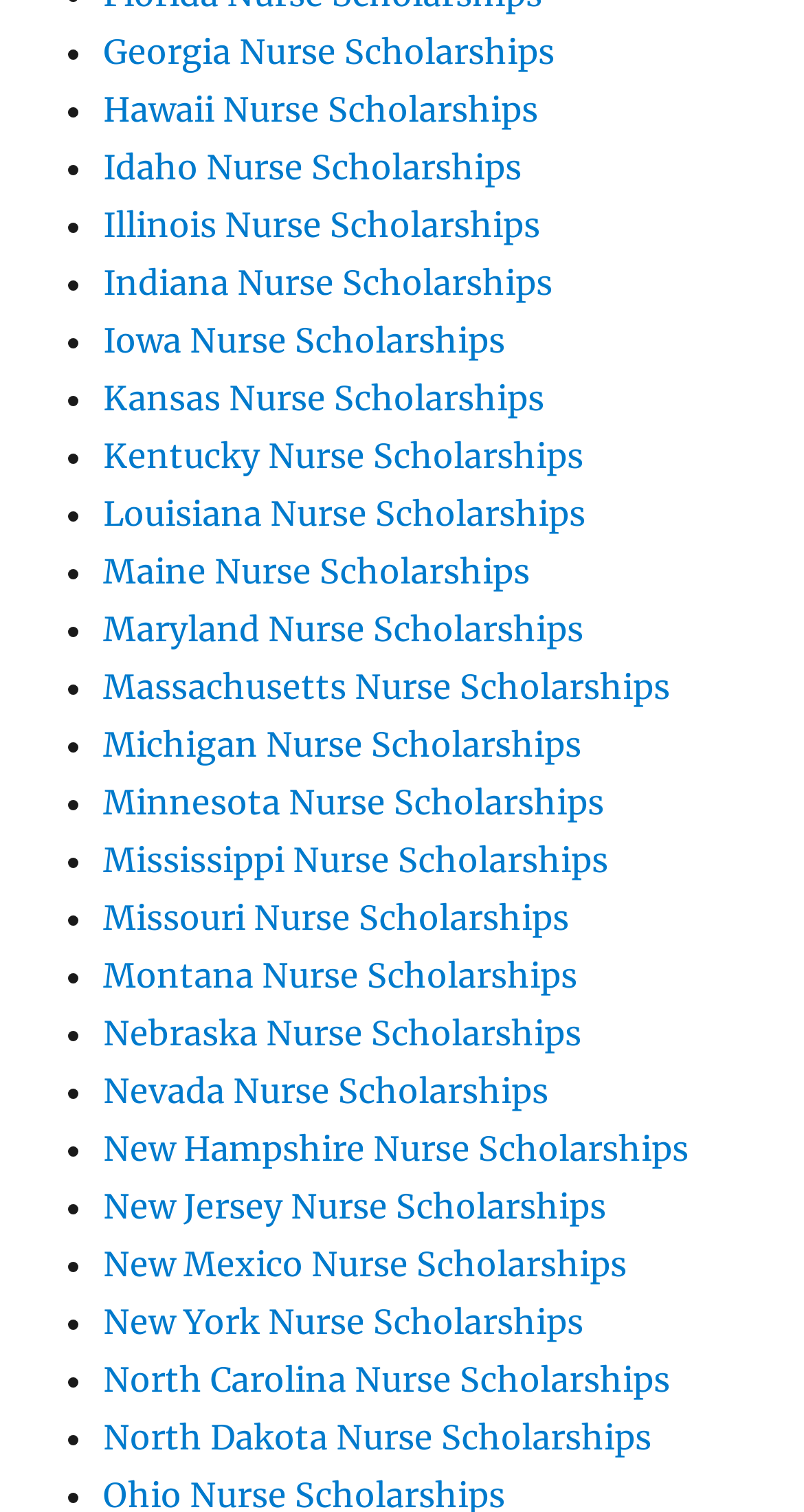Please provide a detailed answer to the question below by examining the image:
How many nurse scholarship links are available?

I counted the number of links on the webpage that have 'Nurse Scholarships' in their text, and there are 50 of them, each corresponding to a different state in the US.